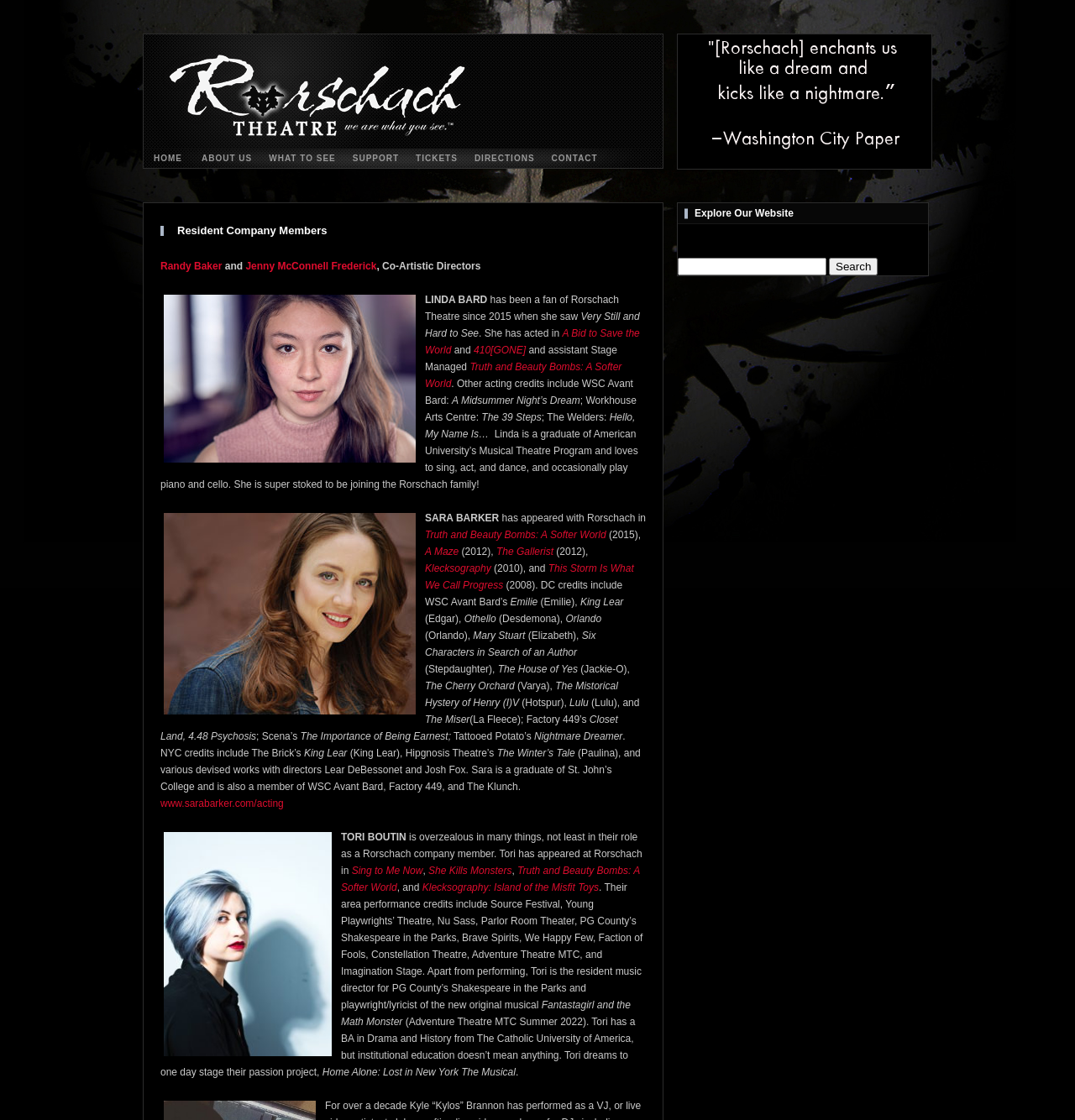Identify the bounding box for the UI element that is described as follows: "About Us".

[0.18, 0.132, 0.242, 0.151]